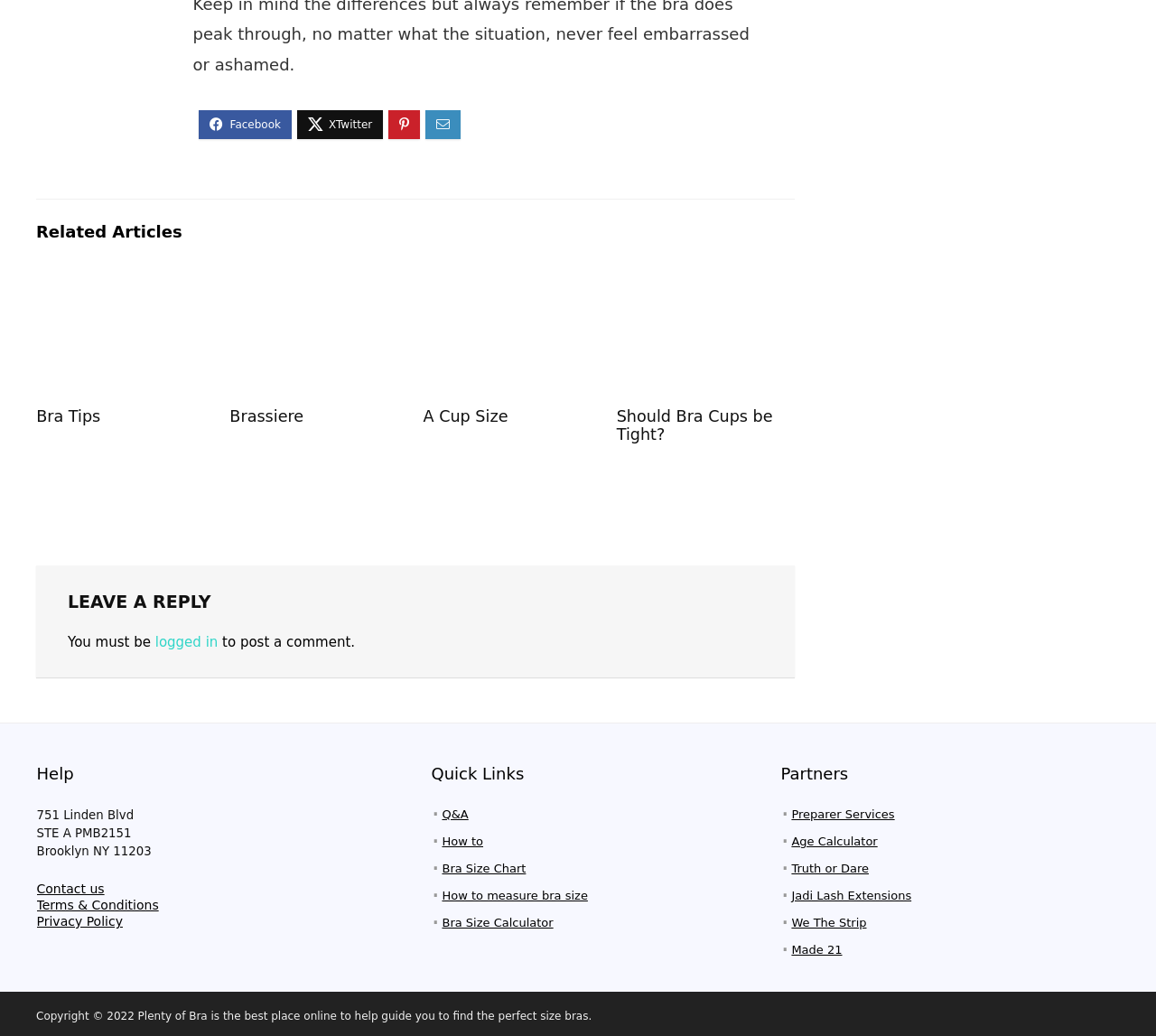Determine the bounding box coordinates of the element's region needed to click to follow the instruction: "Click on 'Preparer Services'". Provide these coordinates as four float numbers between 0 and 1, formatted as [left, top, right, bottom].

[0.685, 0.779, 0.774, 0.792]